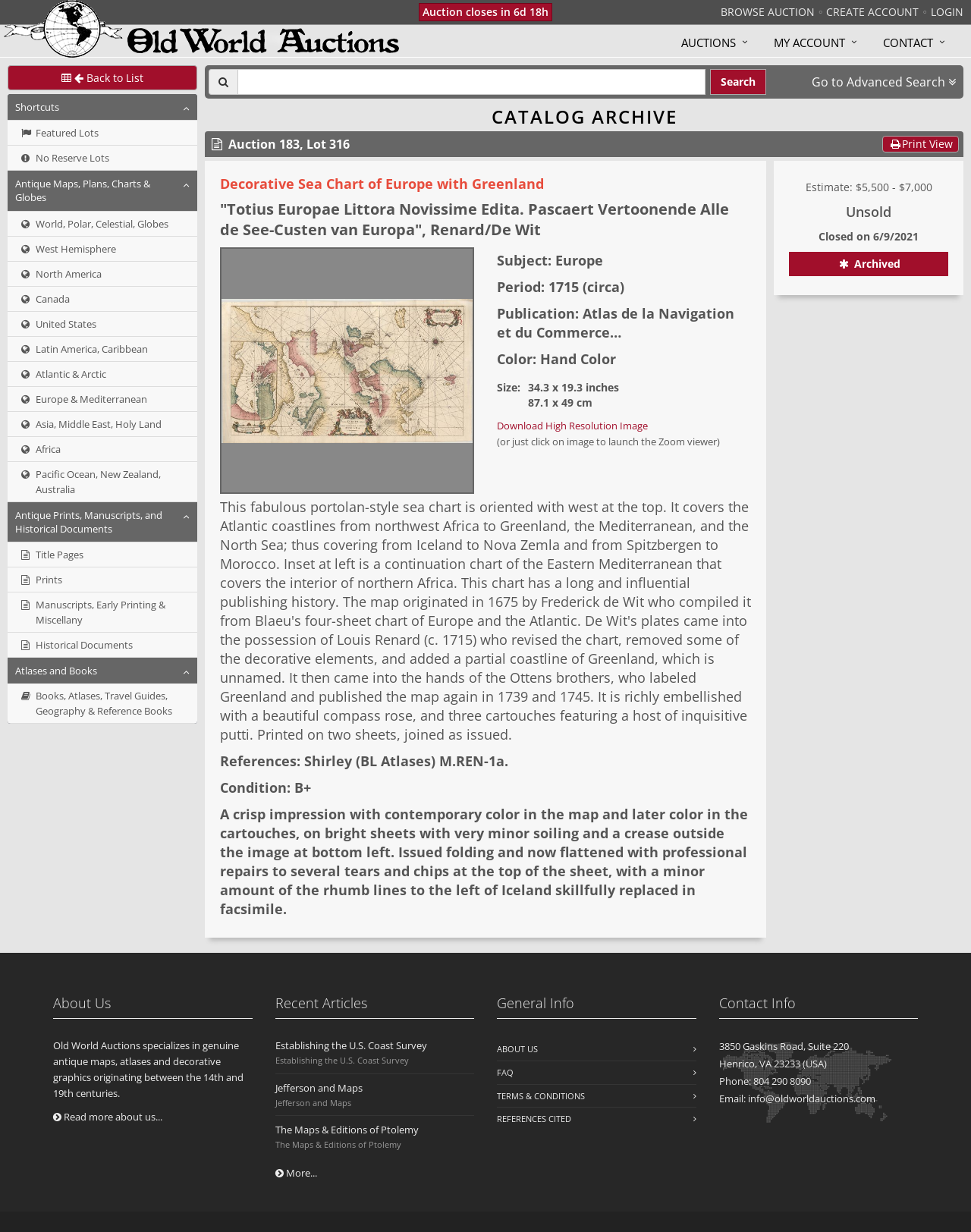Pinpoint the bounding box coordinates for the area that should be clicked to perform the following instruction: "View featured lots".

[0.008, 0.098, 0.203, 0.118]